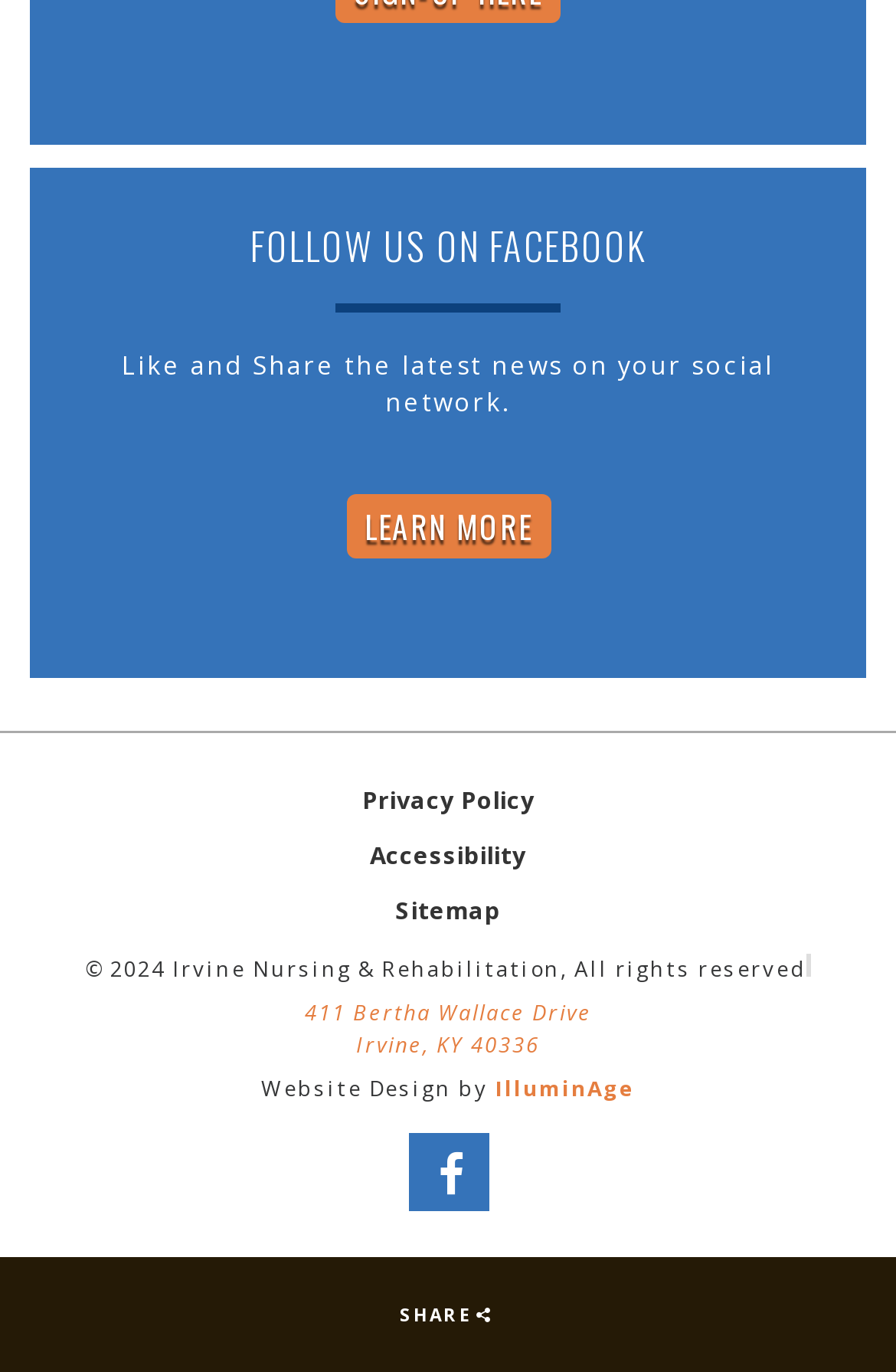What is the social media platform mentioned?
Examine the screenshot and reply with a single word or phrase.

Facebook